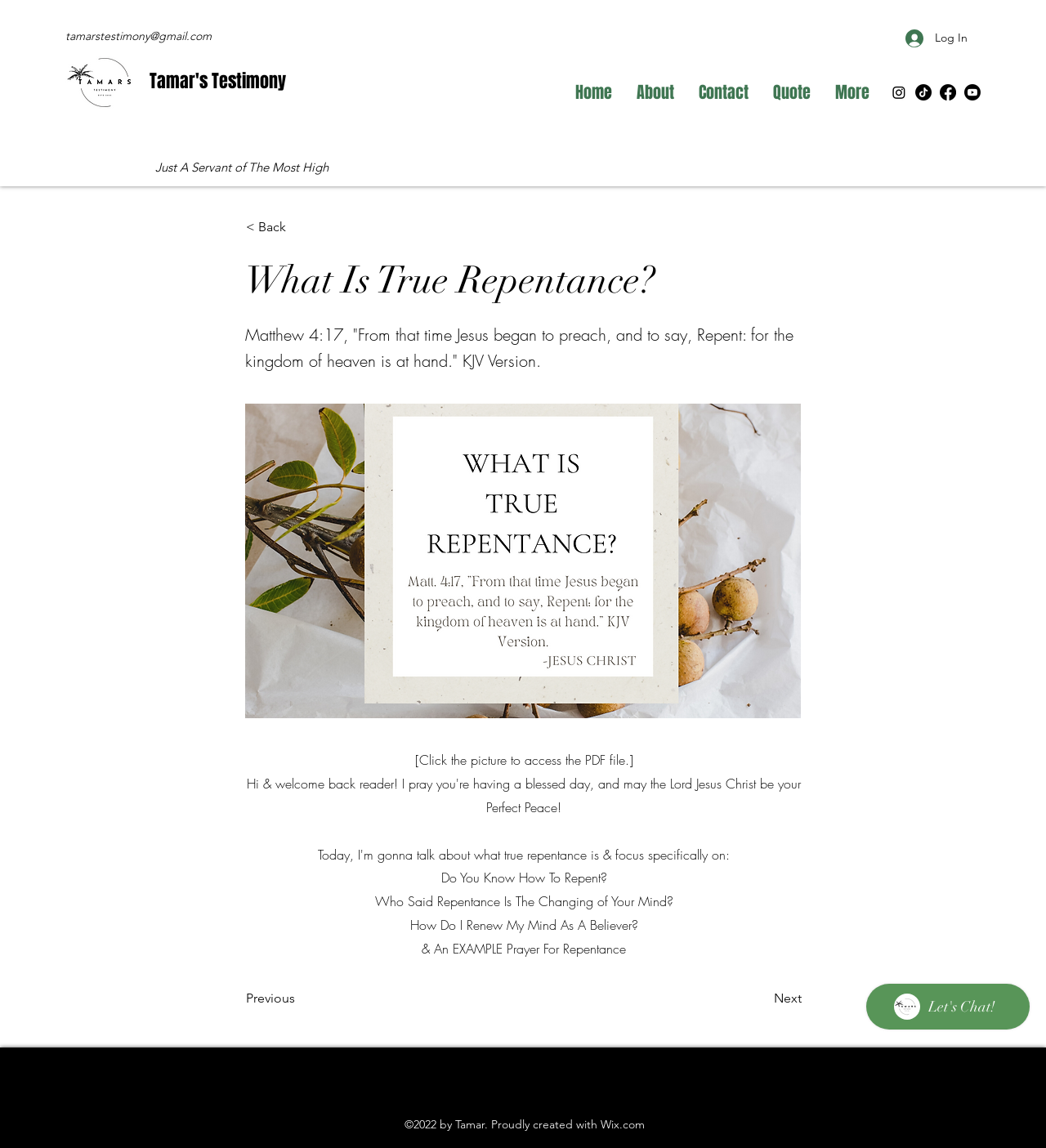Determine the primary headline of the webpage.

What Is True Repentance?